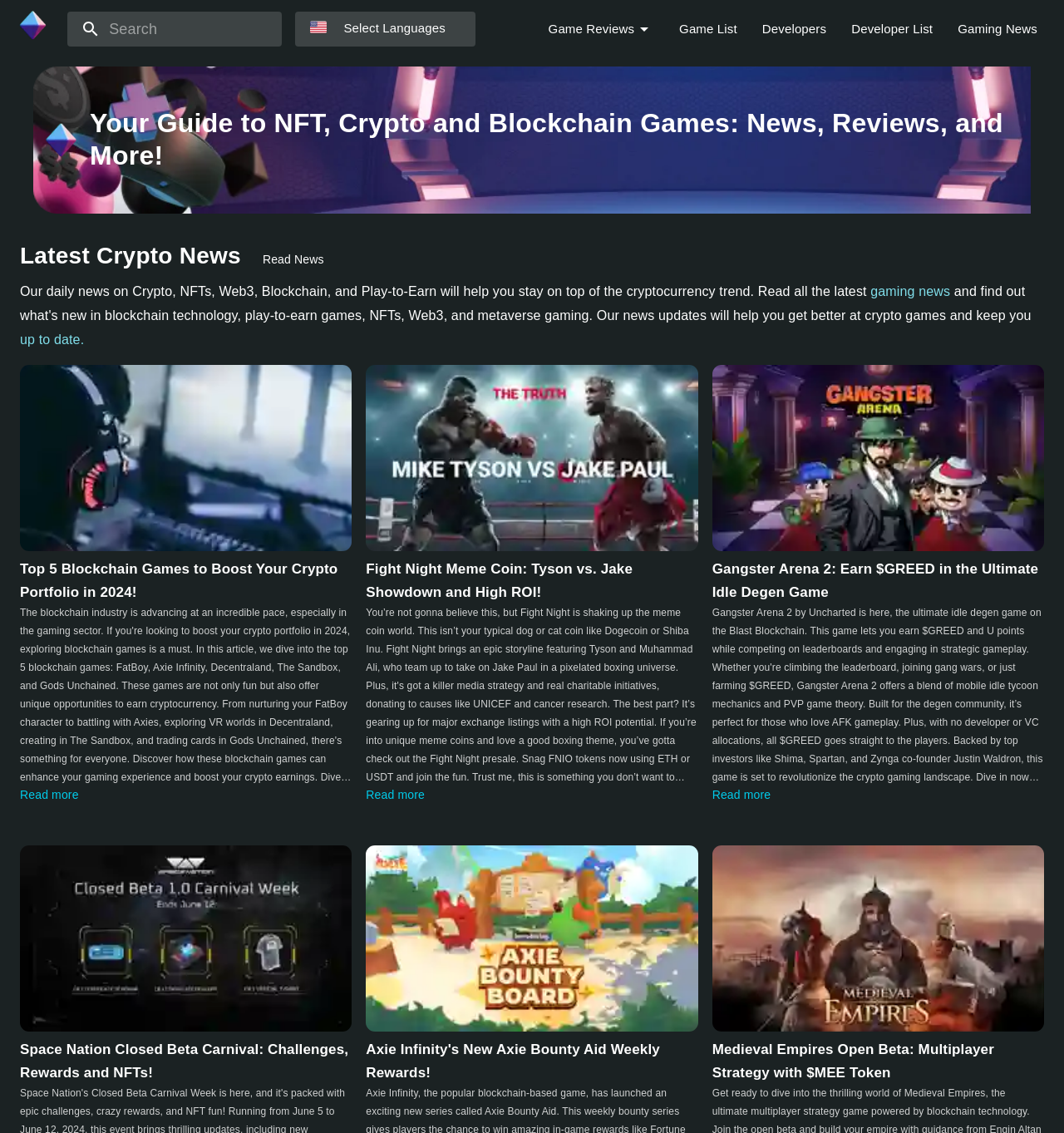What is the main topic of this webpage?
Examine the image and provide an in-depth answer to the question.

Based on the webpage's structure and content, it appears to be focused on providing news, reviews, and information about cryptocurrency, NFTs, and blockchain games. The presence of headings such as 'Latest Crypto News' and 'Game Reviews' further supports this conclusion.